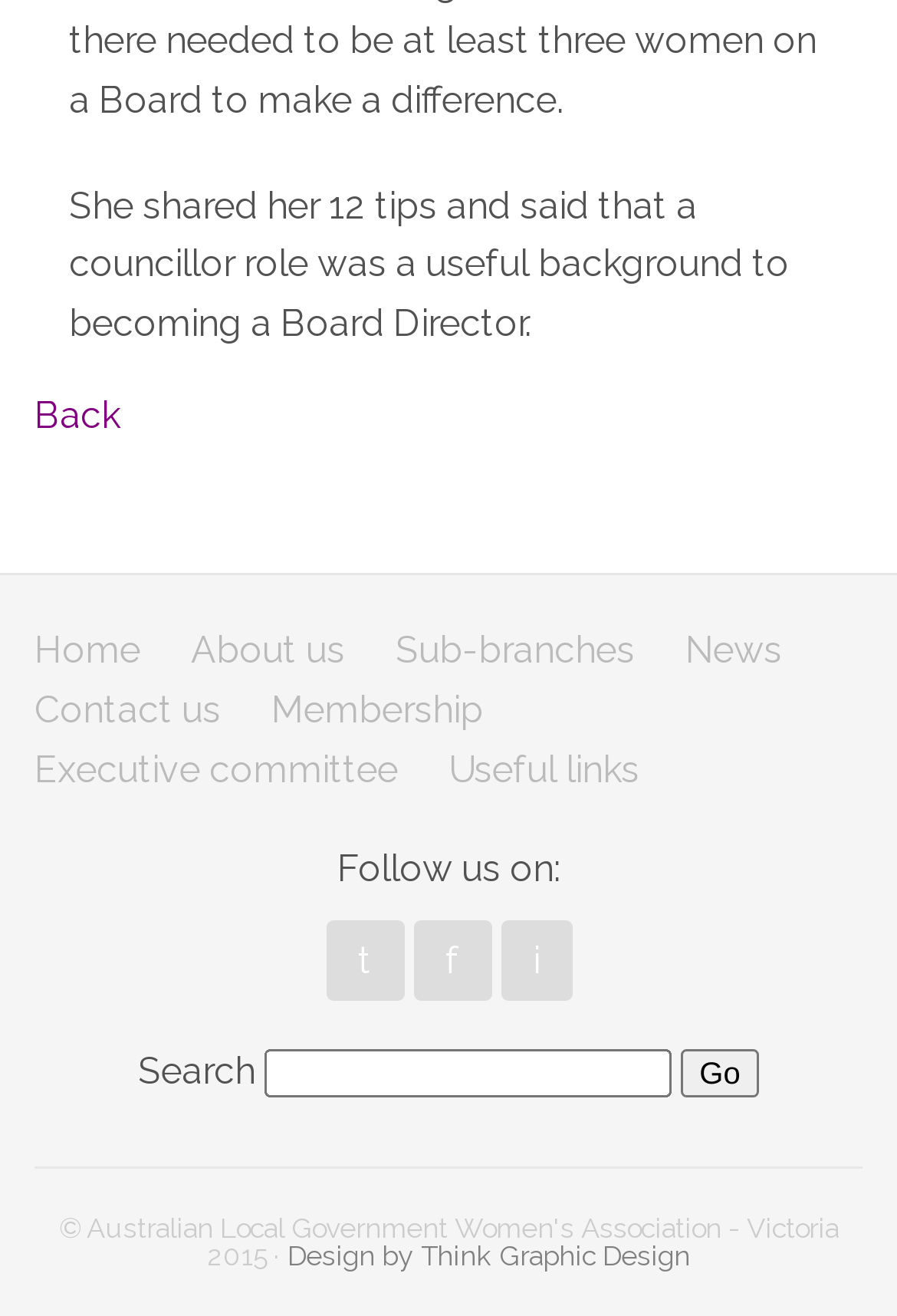How many social media platforms are listed?
Craft a detailed and extensive response to the question.

I counted the number of social media platforms listed under the 'Follow us on:' heading, which are Twitter, Facebook, and another platform with an 'i' icon.